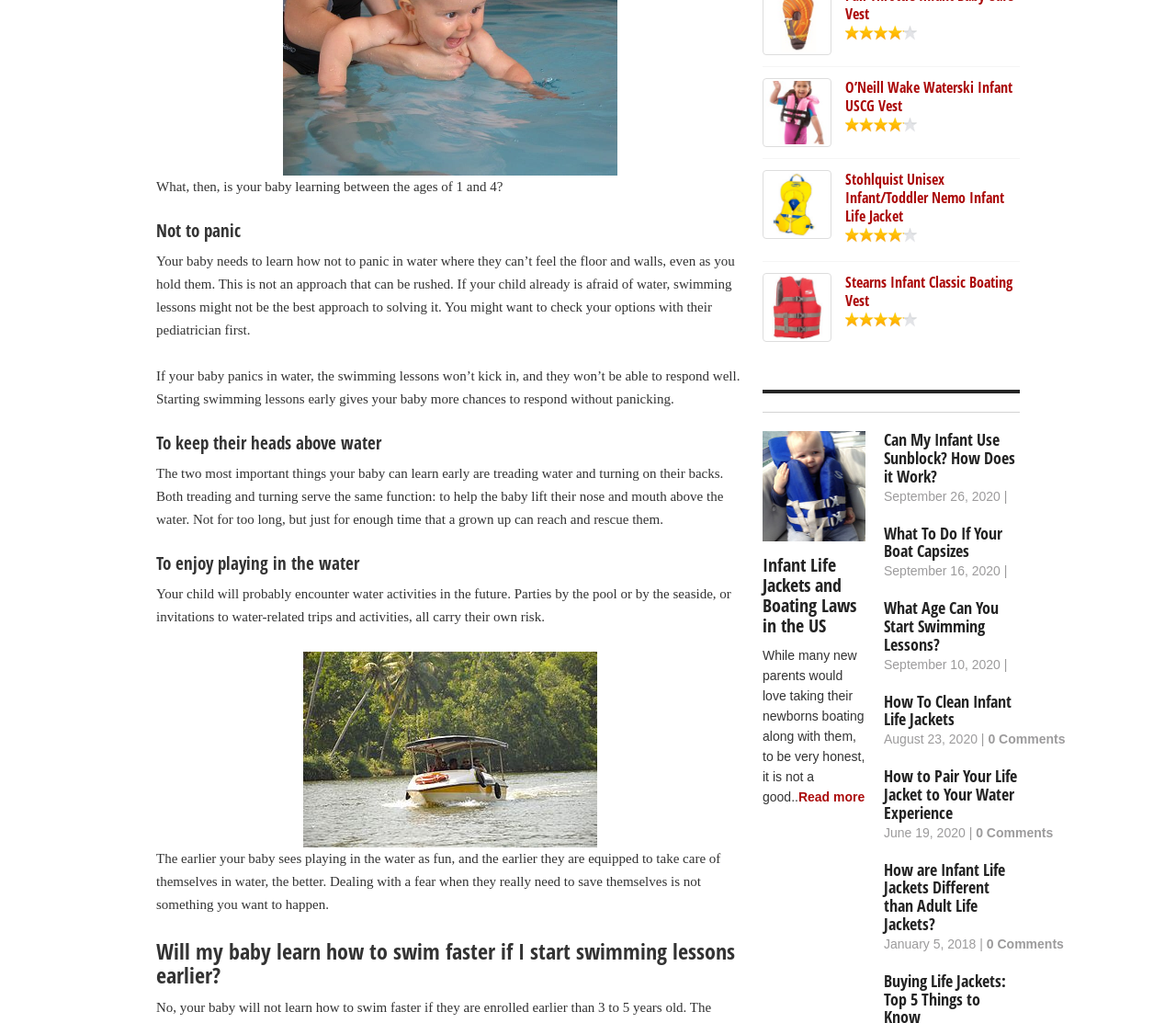Based on the element description: "Read more", identify the bounding box coordinates for this UI element. The coordinates must be four float numbers between 0 and 1, listed as [left, top, right, bottom].

[0.679, 0.772, 0.735, 0.786]